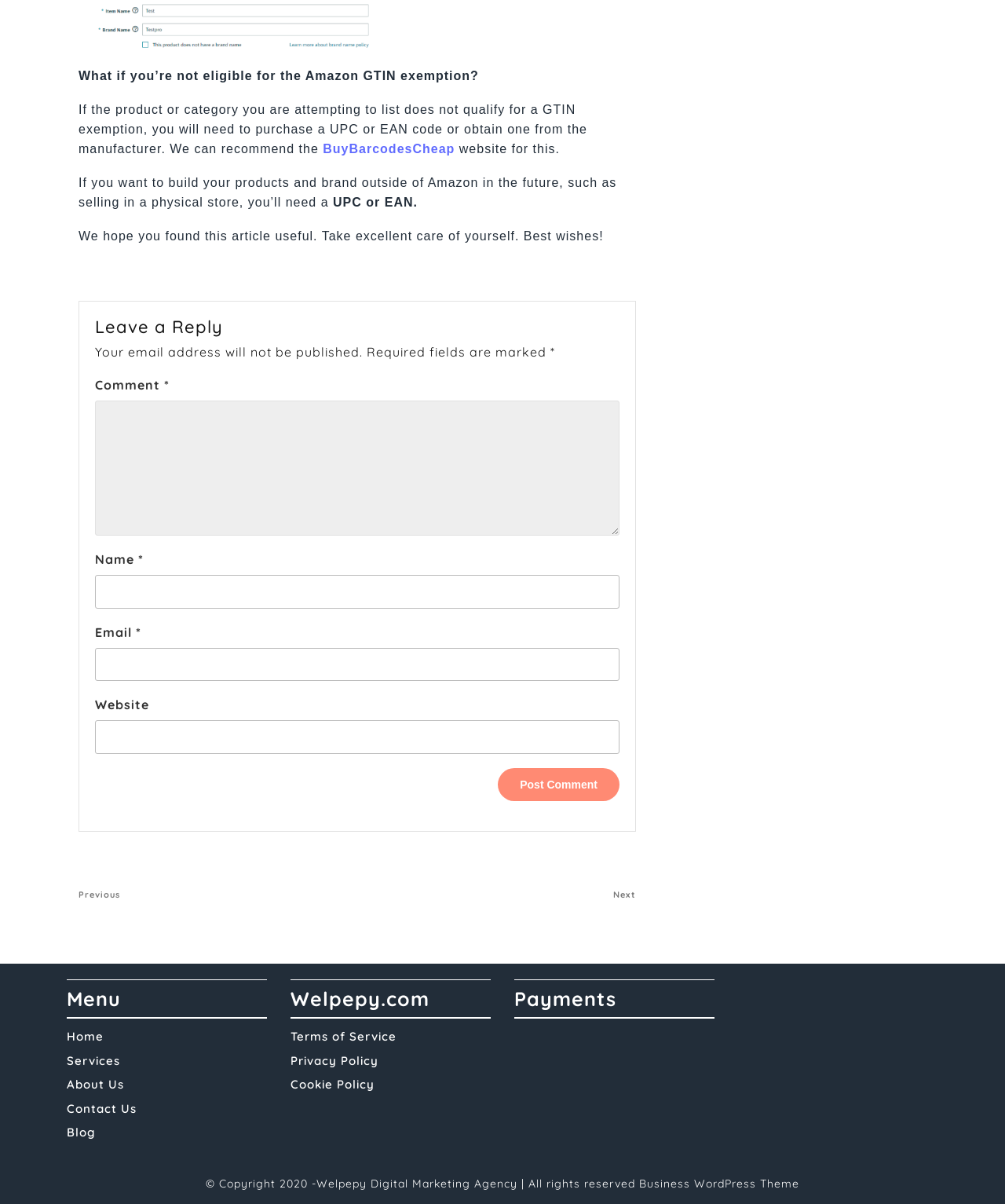Please find the bounding box coordinates for the clickable element needed to perform this instruction: "Click the 'Post Comment' button".

[0.495, 0.638, 0.616, 0.665]